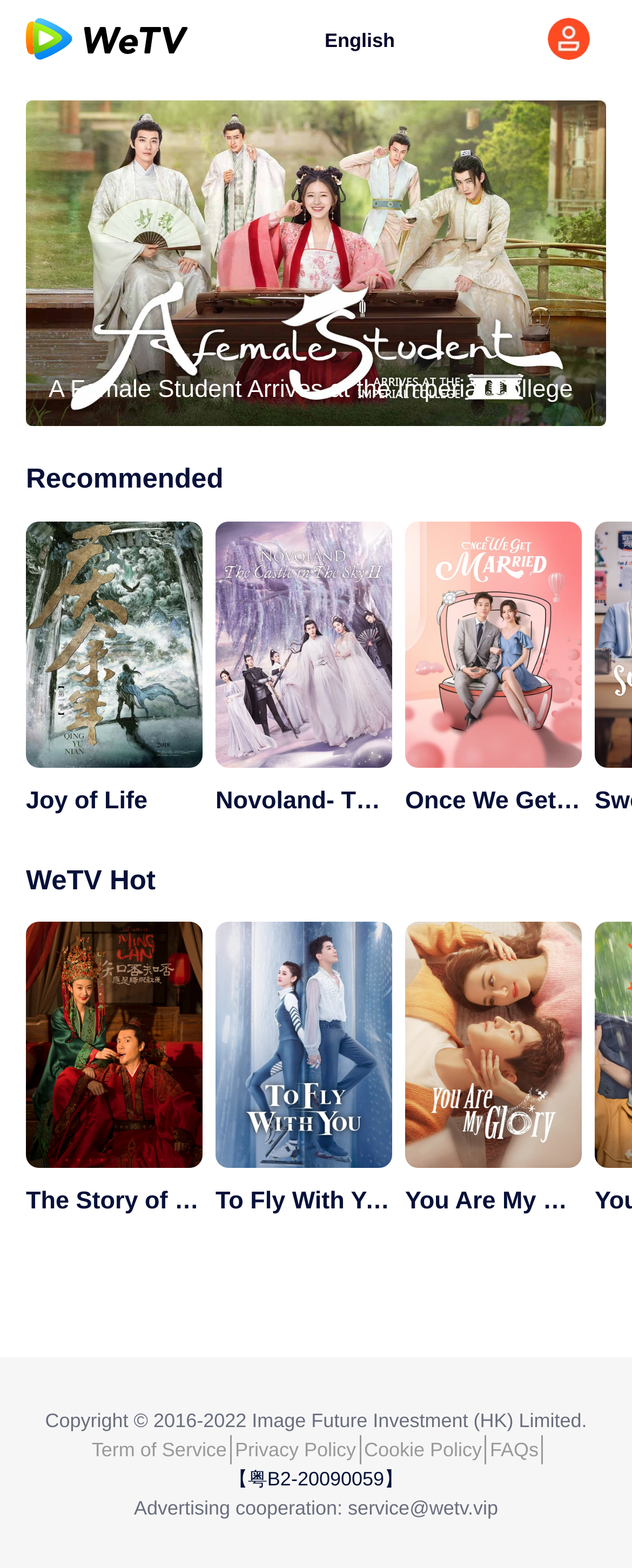Please determine the bounding box coordinates for the element that should be clicked to follow these instructions: "Click the 'Term of Service' link".

[0.14, 0.916, 0.367, 0.934]